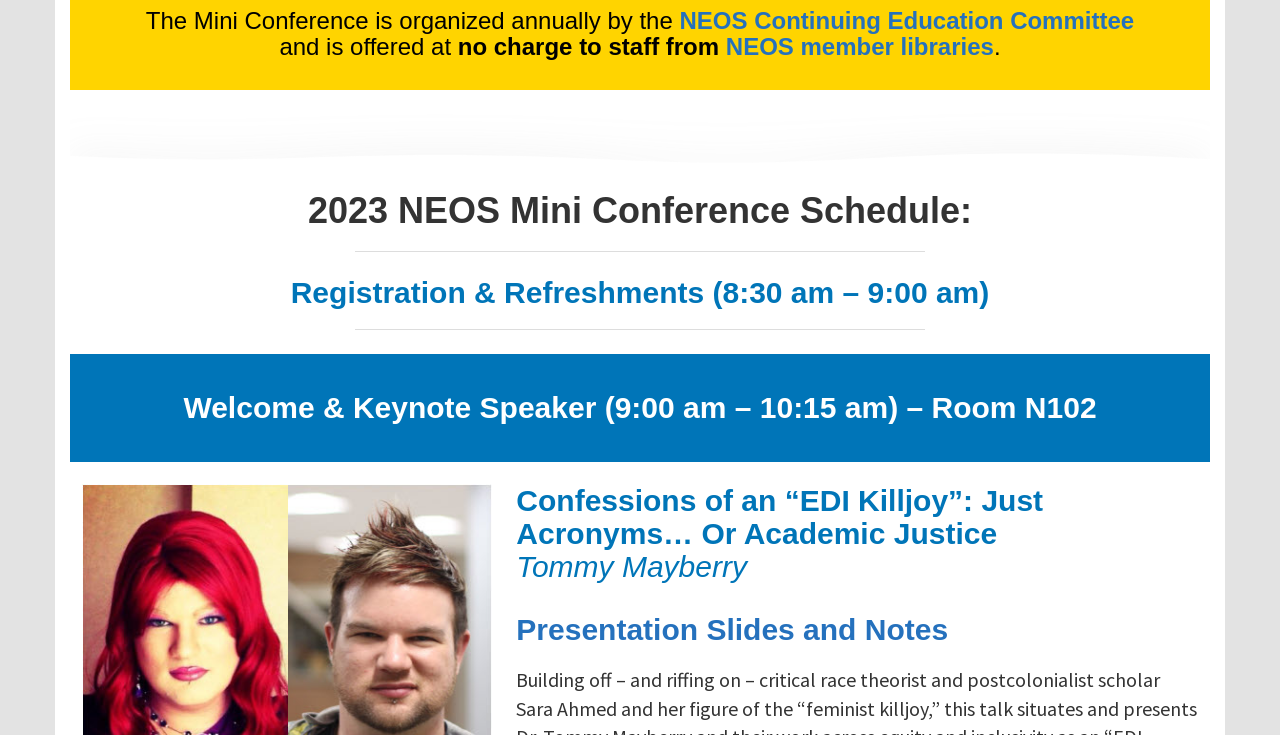Provide the bounding box coordinates of the HTML element this sentence describes: "The Legacy". The bounding box coordinates consist of four float numbers between 0 and 1, i.e., [left, top, right, bottom].

None